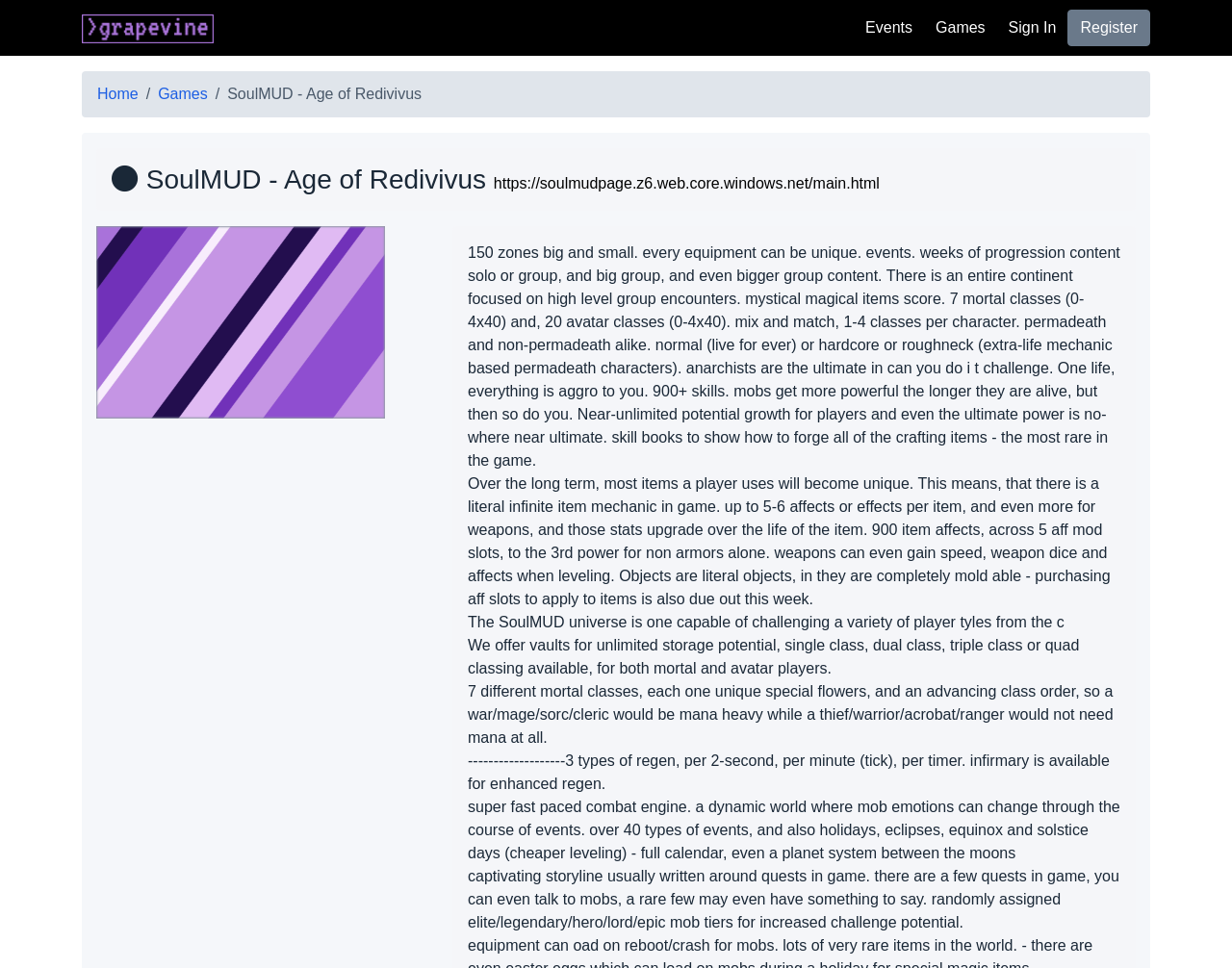Refer to the image and provide a thorough answer to this question:
How many types of regen are available in the game?

The number of types of regen can be found in the StaticText element that says '-------------------3 types of regen, per 2-second, per minute (tick), per timer...'. This text explicitly states that there are 3 types of regen in the game.